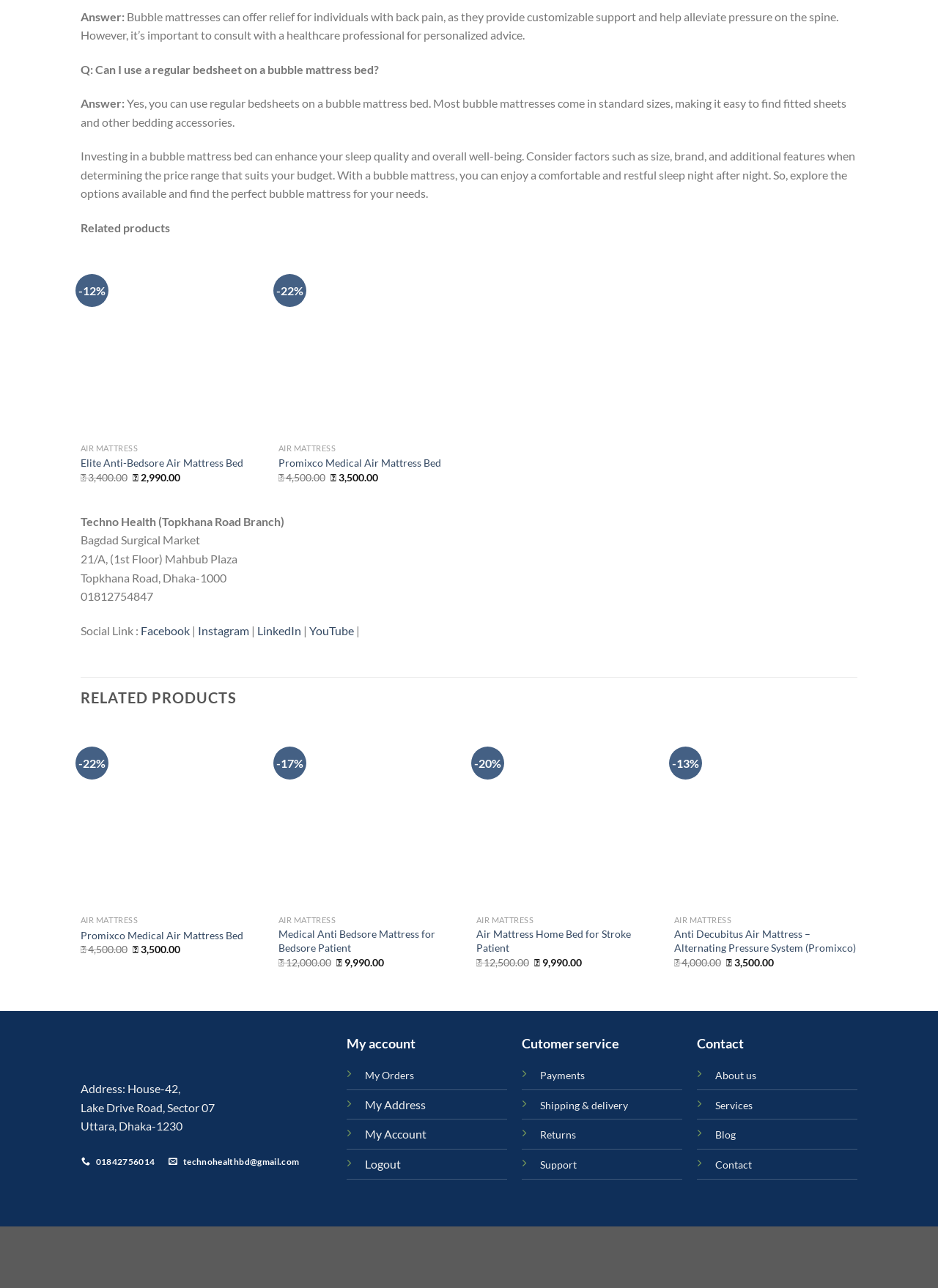Locate the bounding box coordinates of the region to be clicked to comply with the following instruction: "Contact Techno Health through Facebook". The coordinates must be four float numbers between 0 and 1, in the form [left, top, right, bottom].

[0.148, 0.484, 0.202, 0.495]